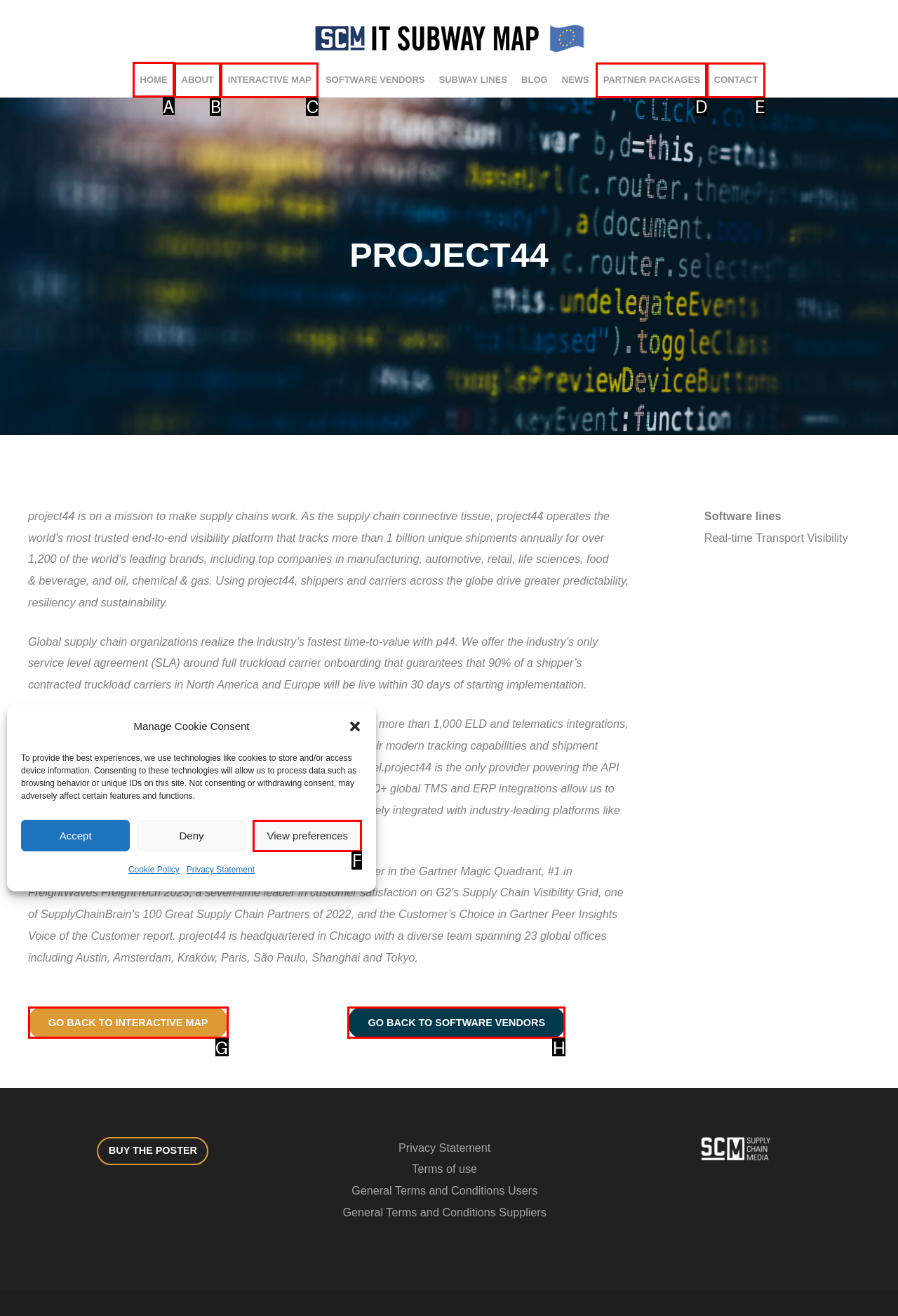For the instruction: Go to the HOME page, determine the appropriate UI element to click from the given options. Respond with the letter corresponding to the correct choice.

A